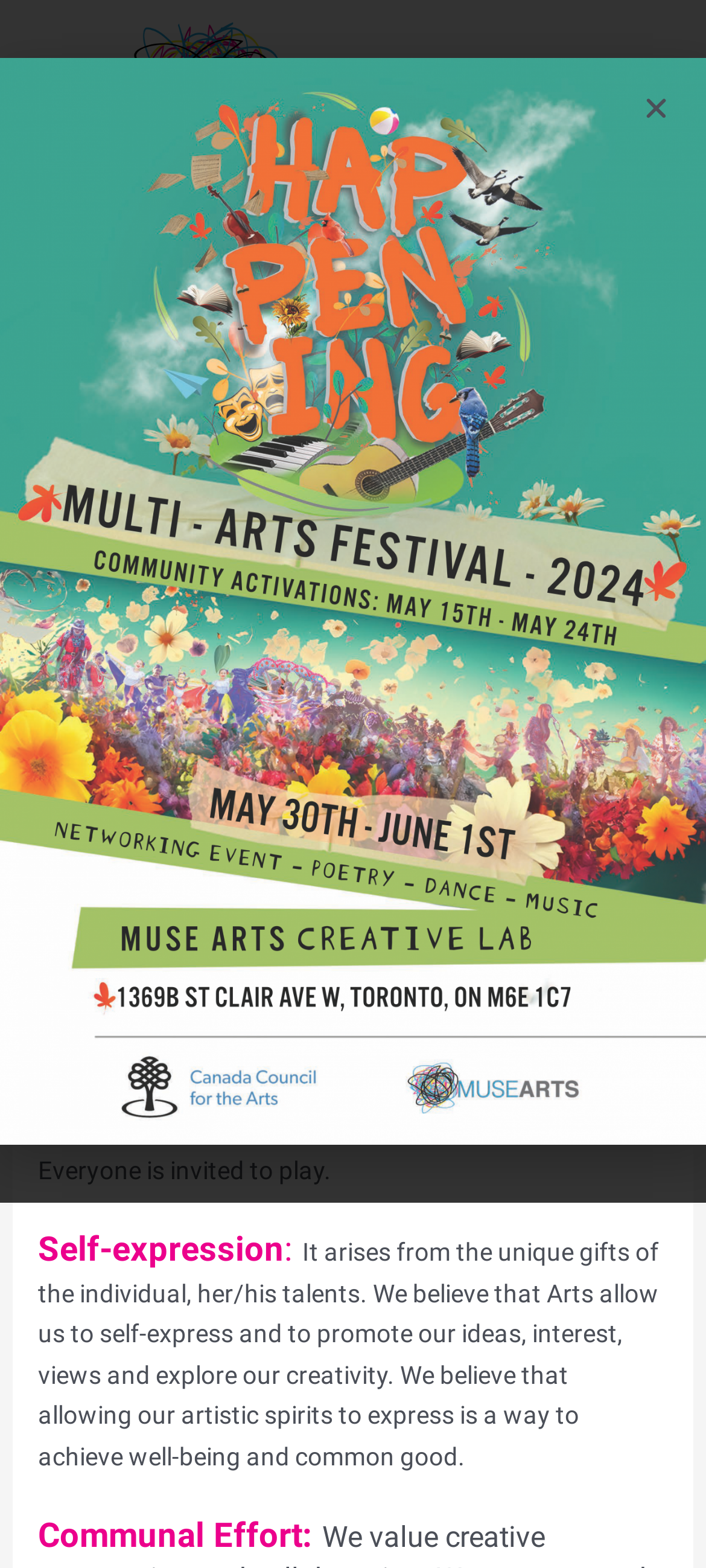Offer an in-depth caption of the entire webpage.

The webpage is about the principles of Muse Arts, an organization that values inclusion, participation, self-expression, and communal effort. At the top left corner, there is a menu toggle button and a search bar that spans almost the entire width of the page. Below the search bar, there is a header section with the title "Our Principles" in a prominent font.

The main content of the page is divided into four sections, each with a bold heading and a descriptive paragraph. The first section, "Inclusion", explains that Muse Arts welcomes anyone who wants to share their talents and values all forms of participation. The second section, "Participation", describes how dreamers and doers work together to promote change and invites everyone to promote arts for social change.

The third section, "Self-expression", emphasizes the importance of individual talents and creativity, believing that arts allow people to express themselves and promote their ideas. The fourth and final section, "Communal Effort", is not fully described, but it seems to be related to the collective effort of the community.

There are also some navigation links at the top right corner, including a "Contribute" link, and a "Close" button at the top right corner. Overall, the page has a clean and simple layout, with a focus on conveying the principles and values of Muse Arts.